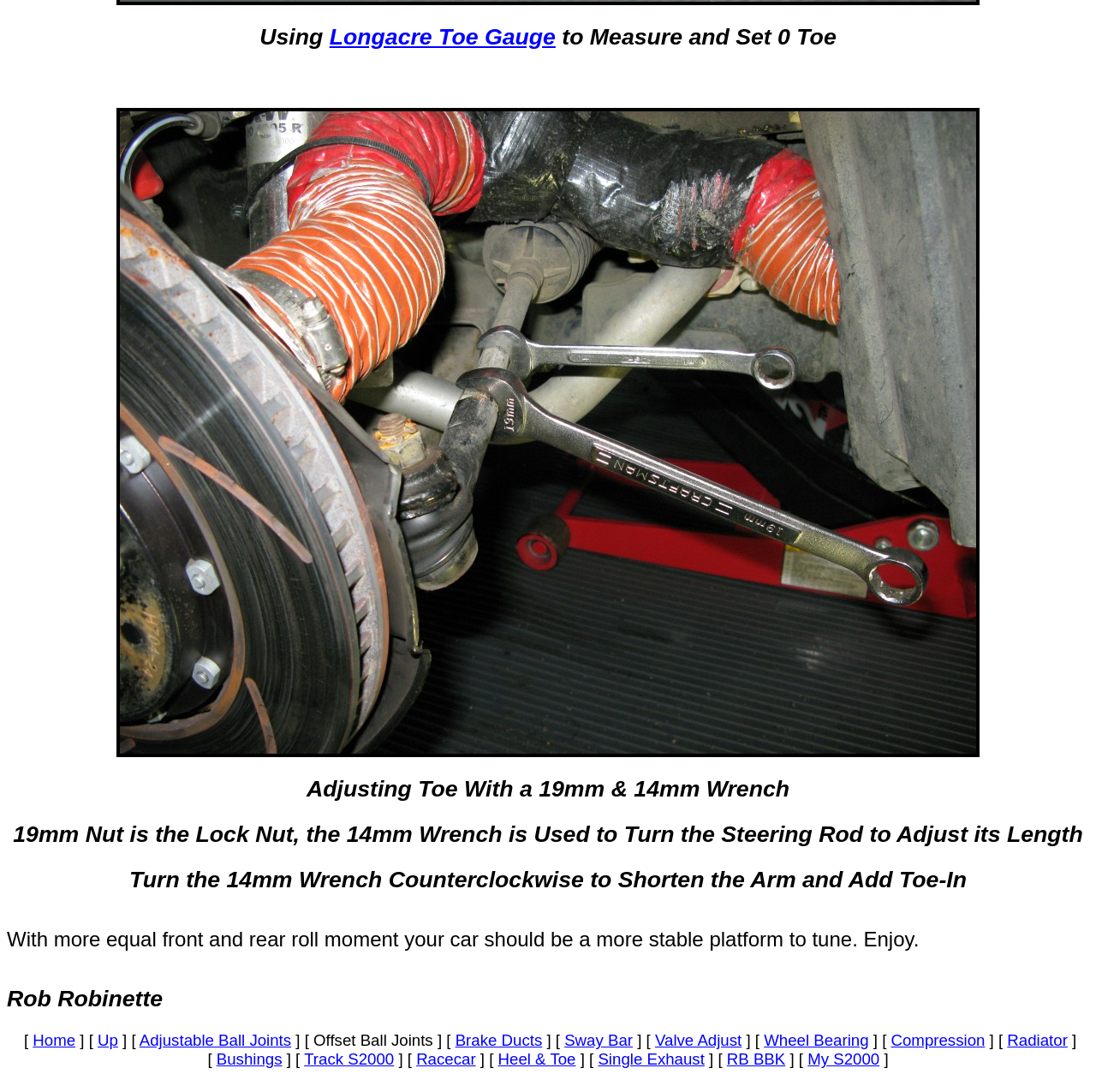With reference to the screenshot, provide a detailed response to the question below:
What is the benefit of having more equal front and rear roll moment?

According to the webpage, having more equal front and rear roll moment will result in a more stable platform to tune, which suggests that it will improve the car's performance and handling.